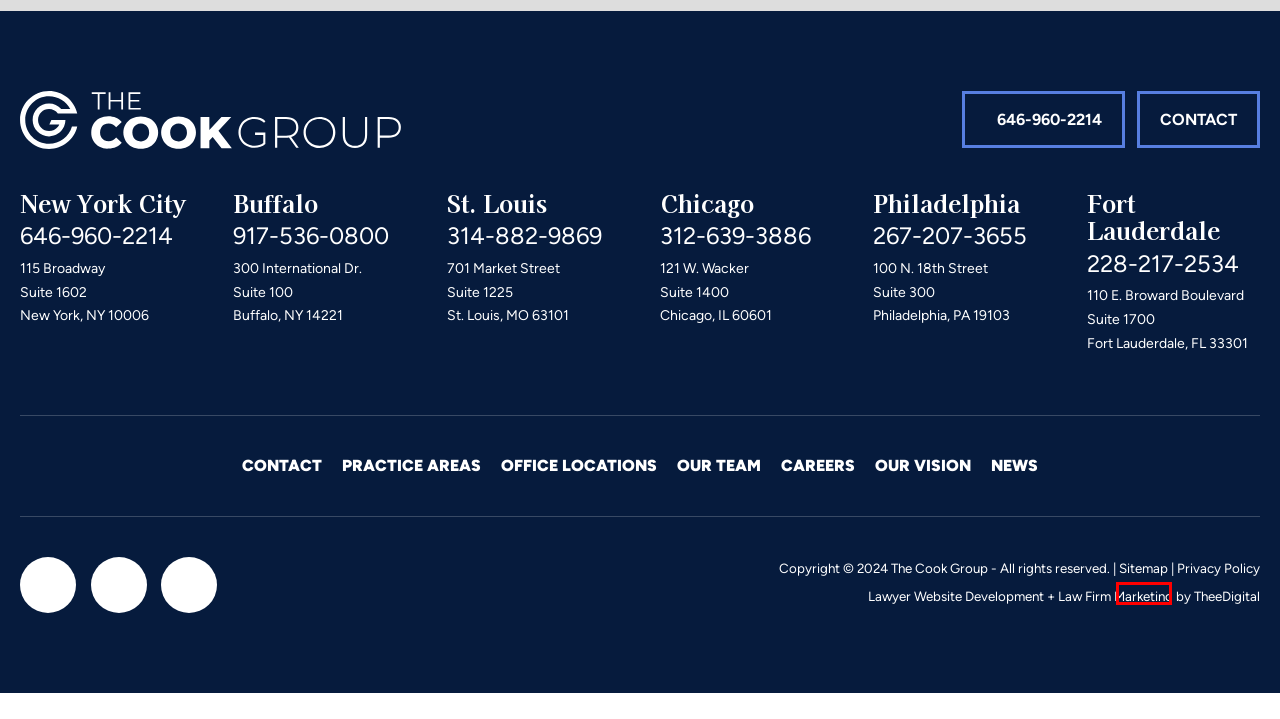Given a webpage screenshot with a red bounding box around a particular element, identify the best description of the new webpage that will appear after clicking on the element inside the red bounding box. Here are the candidates:
A. SEO for Law Firms | Schedule a Website Audit Today
B. Law Firm Web Design and Development | TheeDigital
C. District of Columbia | The Cook Group
D. United States District Court for the Eastern District of New York | The Cook Group
E. Privacy Policy | The Cook Group
F. Practice Areas | The Cook Group
G. Sitemap | The Cook Group
H. Digital Marketing for Law Firms - TheeDigital

G